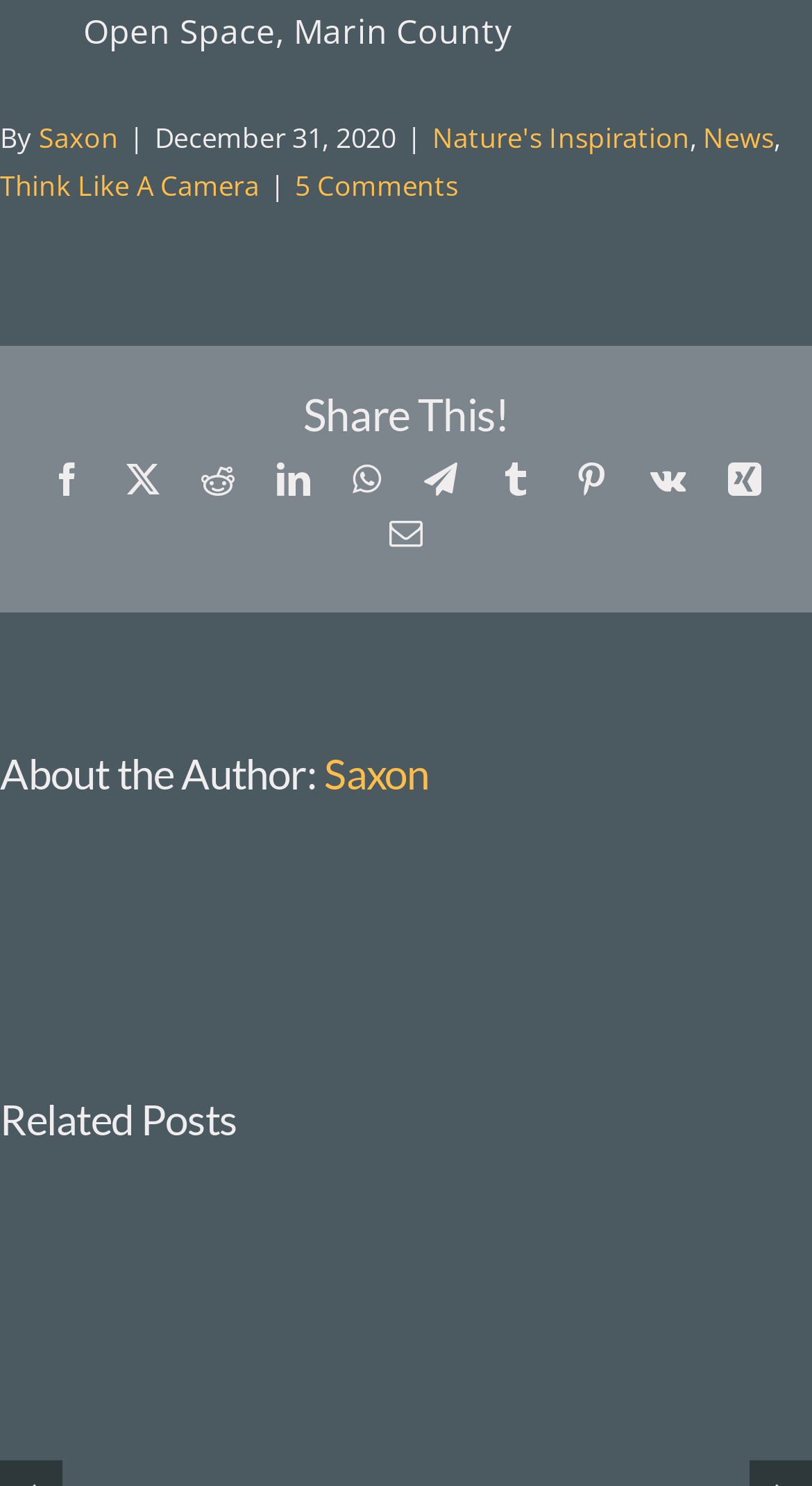Identify the bounding box coordinates for the region to click in order to carry out this instruction: "Check the comments on this post". Provide the coordinates using four float numbers between 0 and 1, formatted as [left, top, right, bottom].

[0.364, 0.112, 0.565, 0.137]